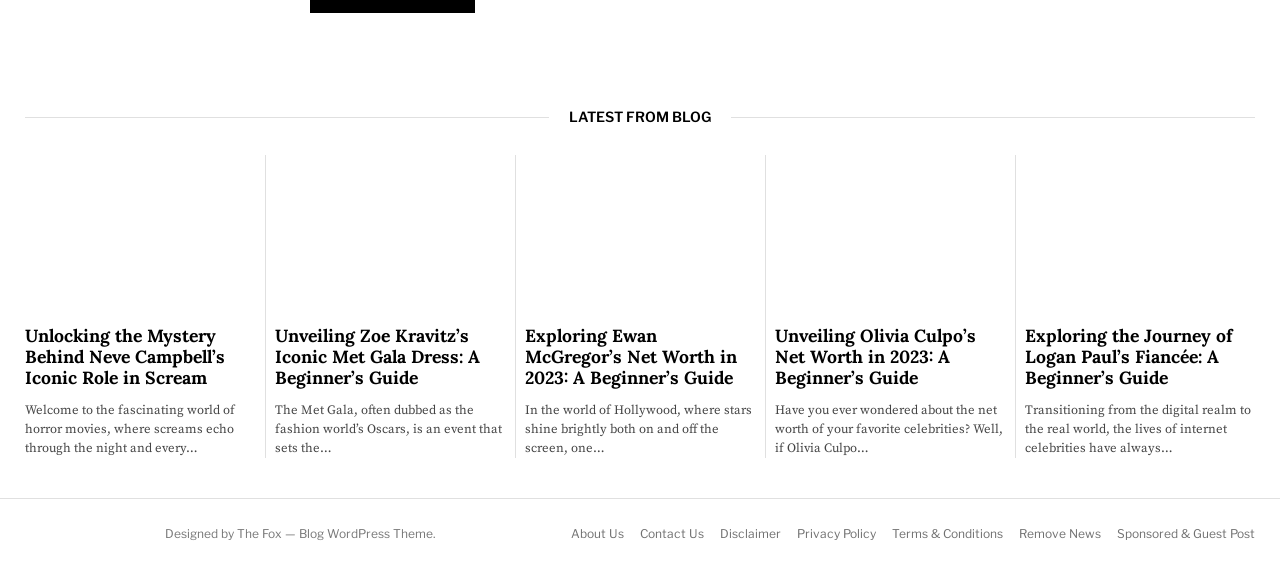Please specify the bounding box coordinates of the region to click in order to perform the following instruction: "Visit the About Us page".

[0.446, 0.922, 0.488, 0.954]